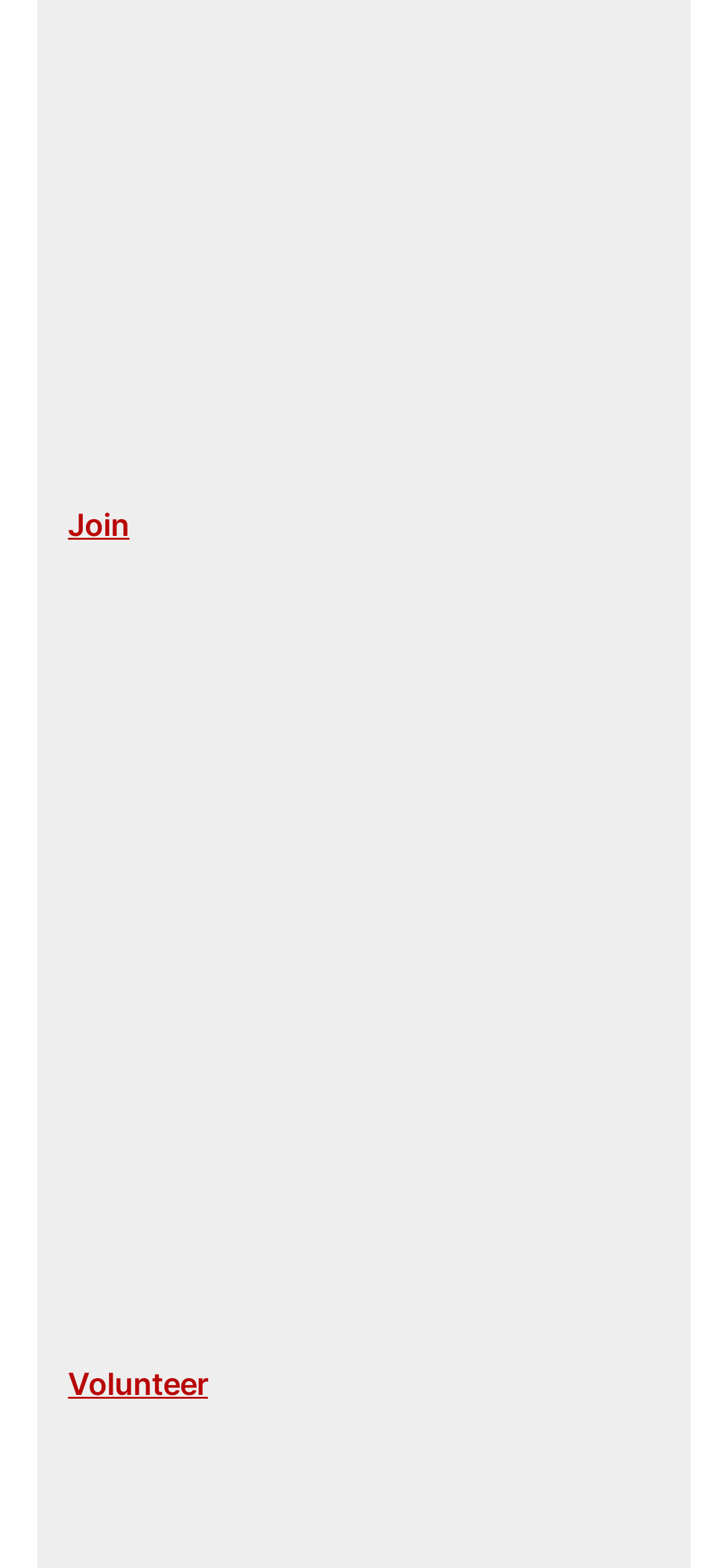Find the bounding box coordinates for the UI element whose description is: "Volunteer". The coordinates should be four float numbers between 0 and 1, in the format [left, top, right, bottom].

[0.093, 0.87, 0.286, 0.894]